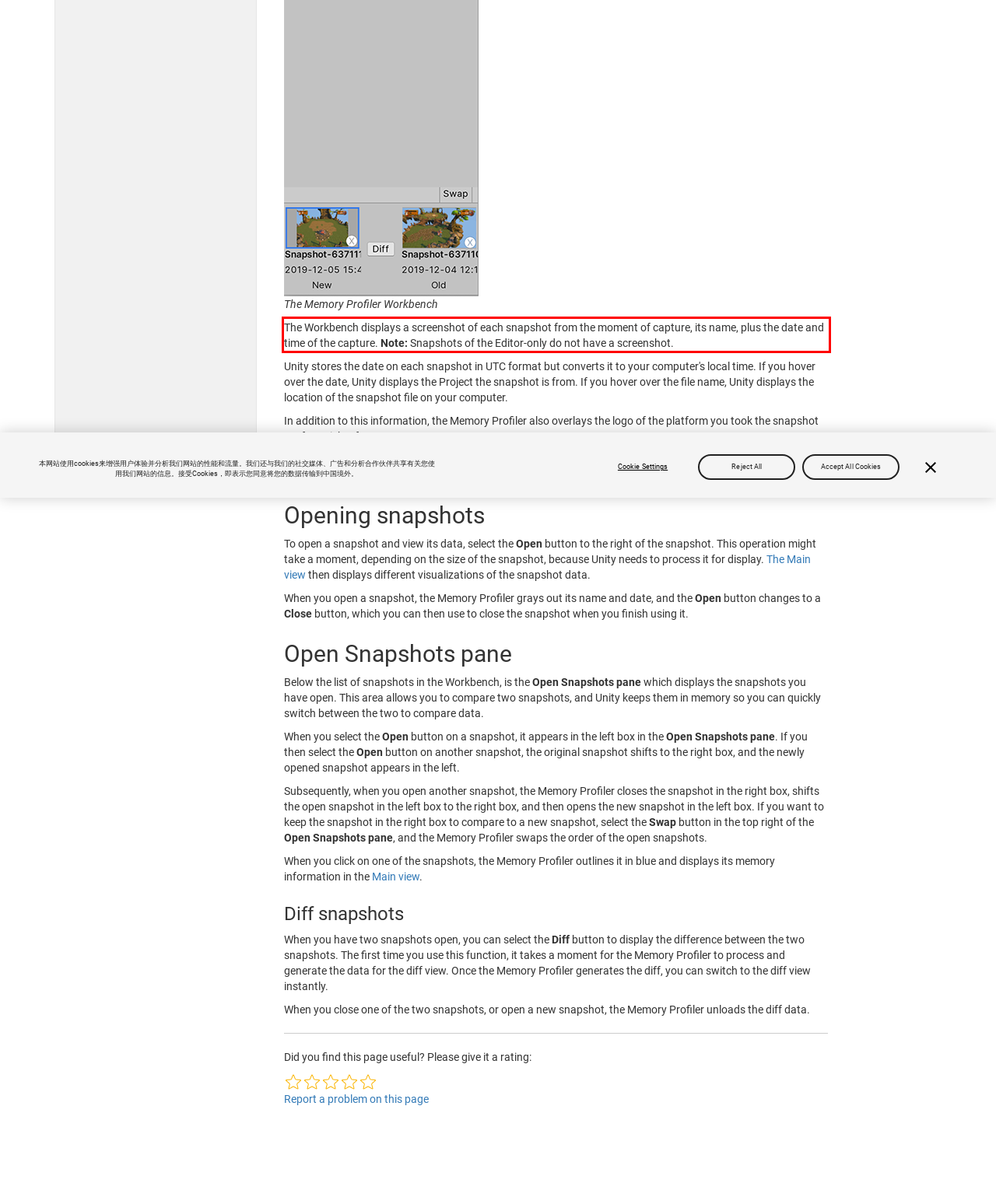You are provided with a webpage screenshot that includes a red rectangle bounding box. Extract the text content from within the bounding box using OCR.

The Workbench displays a screenshot of each snapshot from the moment of capture, its name, plus the date and time of the capture. Note: Snapshots of the Editor-only do not have a screenshot.